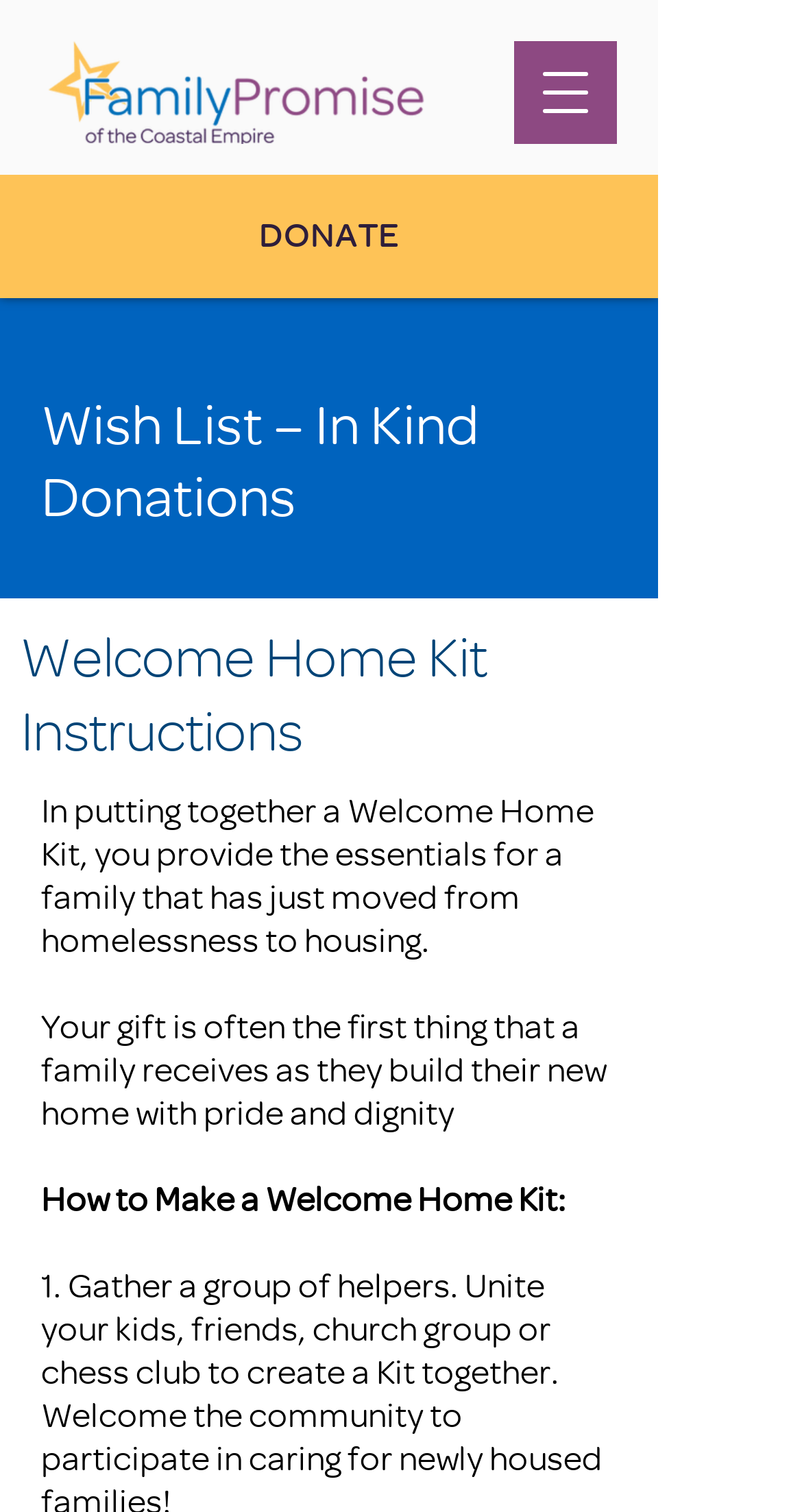Determine the bounding box of the UI element mentioned here: "aria-label="Open navigation menu"". The coordinates must be in the format [left, top, right, bottom] with values ranging from 0 to 1.

[0.641, 0.027, 0.769, 0.095]